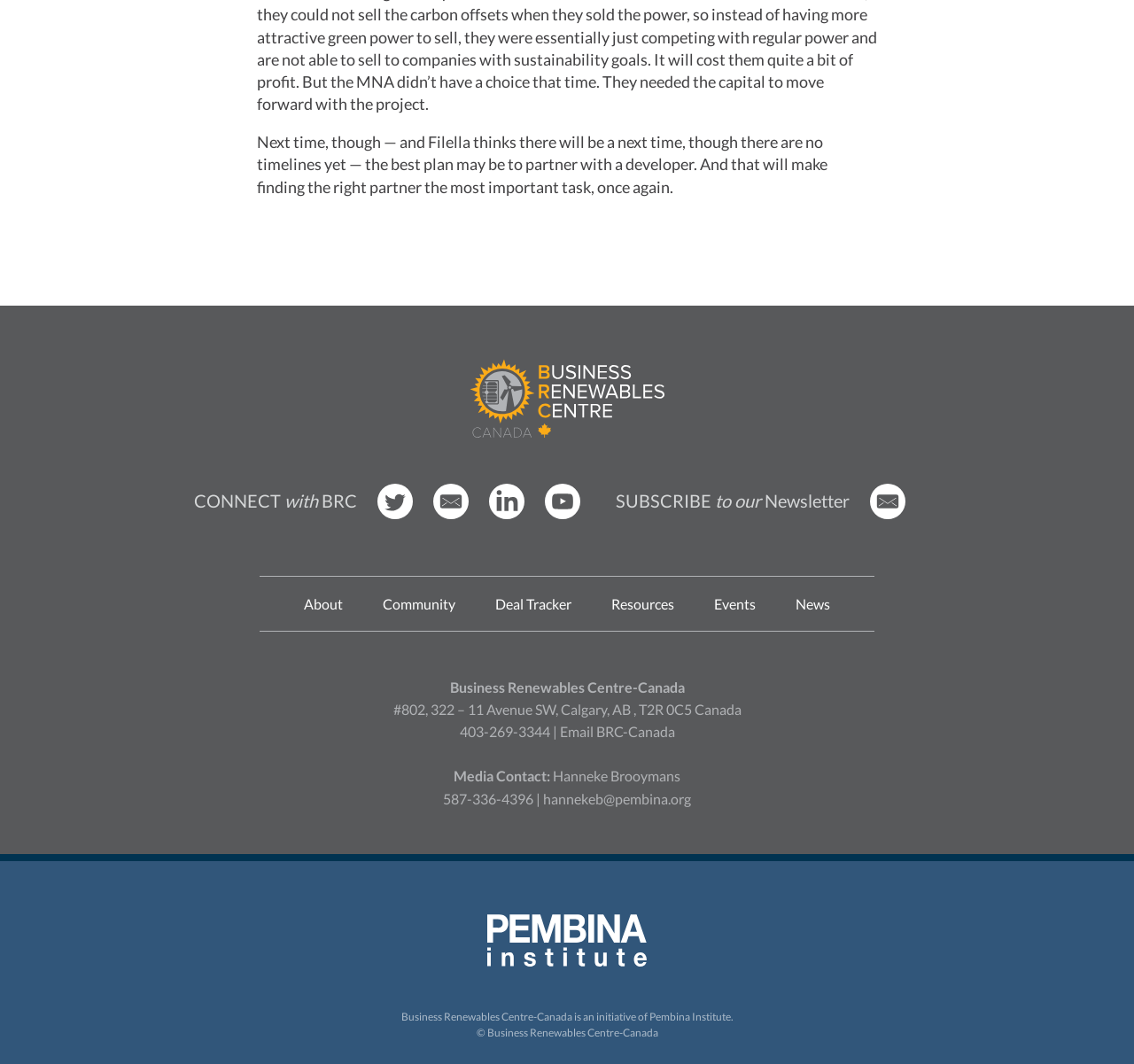What is the address of the organization?
Provide a fully detailed and comprehensive answer to the question.

I found the answer by looking at the StaticText element with the text '#802, 322 – 11 Avenue SW, Calgary, AB, T2R 0C5 Canada' at coordinates [0.346, 0.658, 0.654, 0.674]. This text is likely to be the address of the organization.